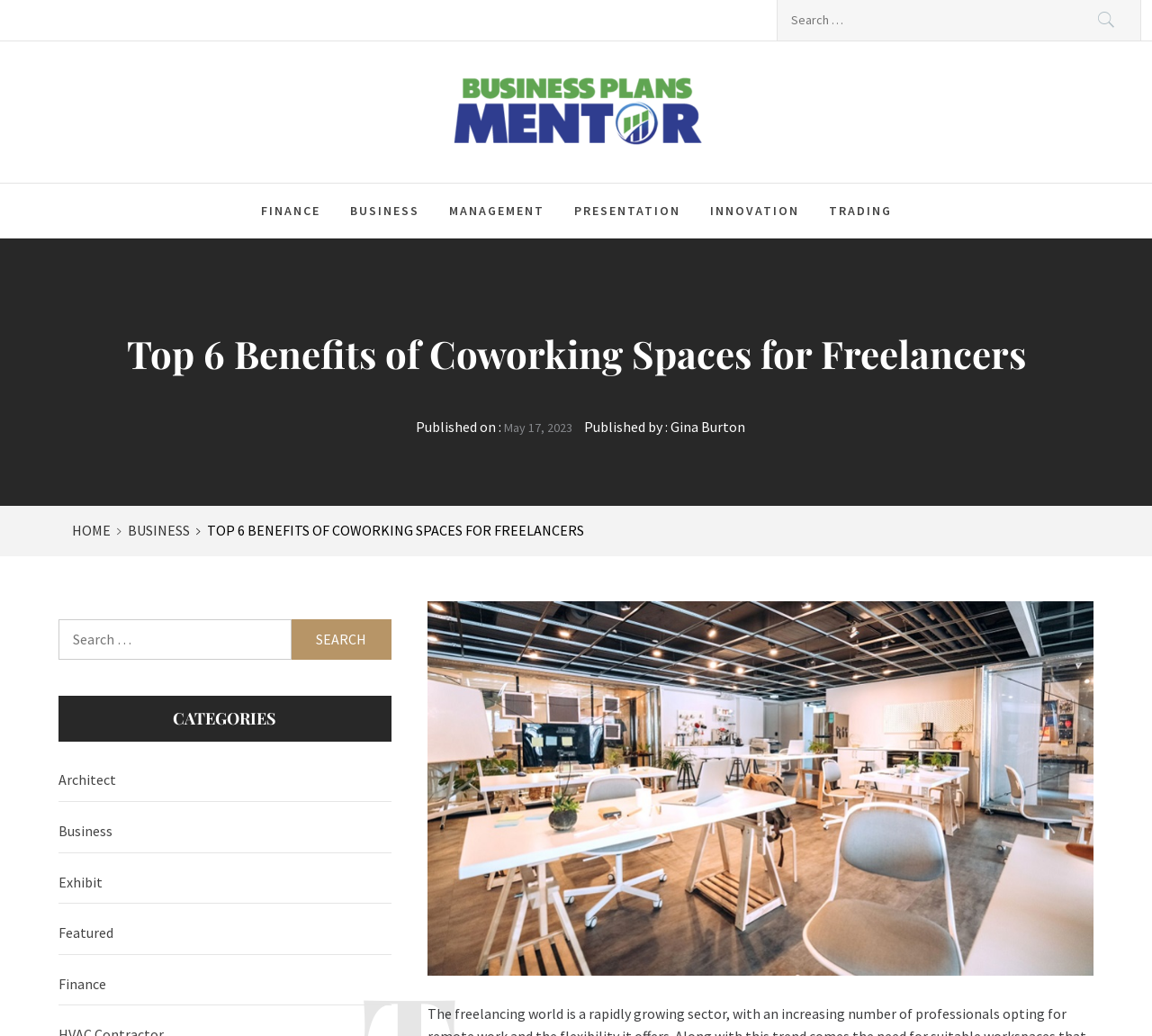What are the categories listed on the webpage?
Refer to the image and respond with a one-word or short-phrase answer.

FINANCE, BUSINESS, MANAGEMENT, PRESENTATION, INNOVATION, TRADING